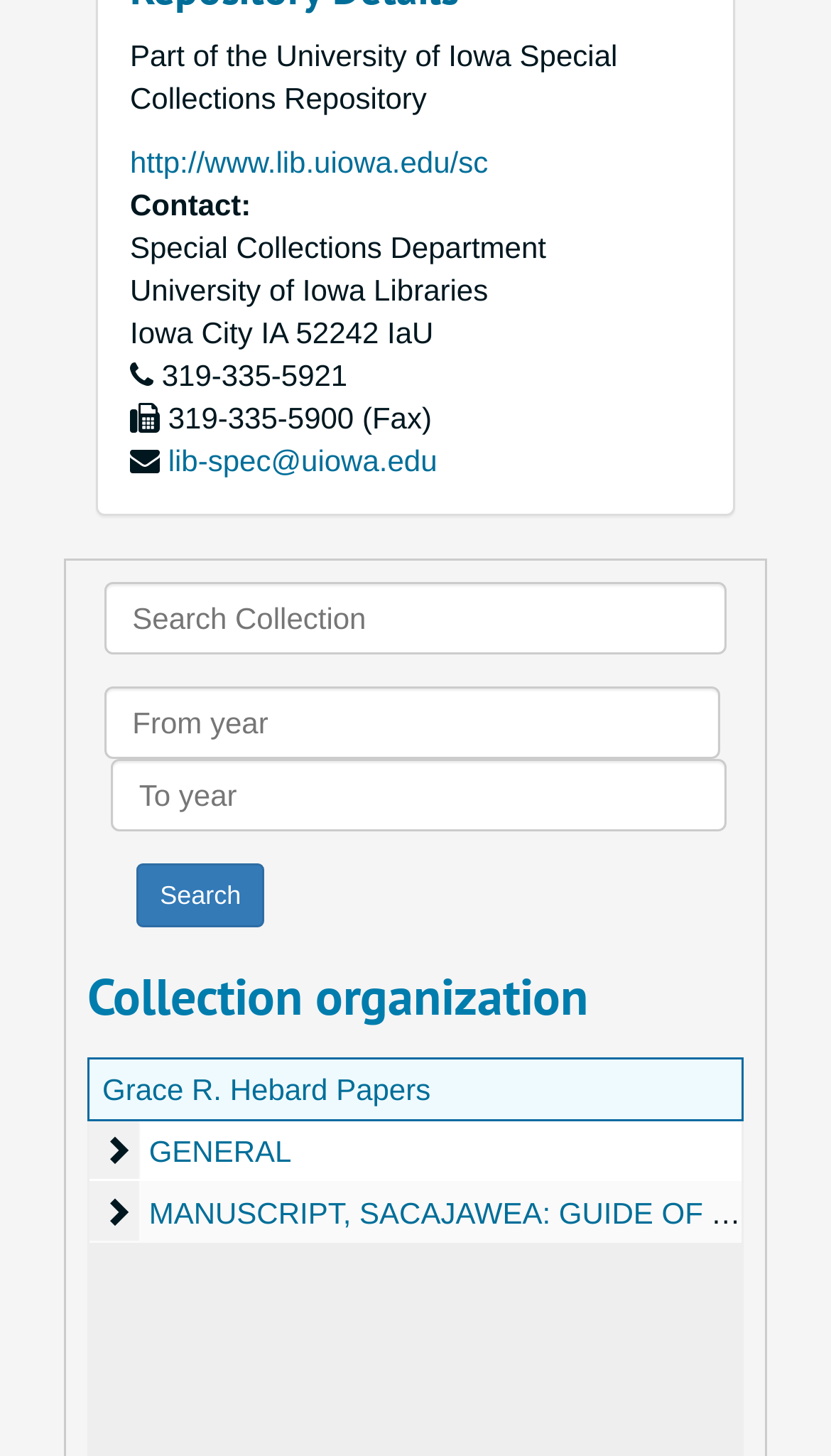What is the purpose of the textbox?
Observe the image and answer the question with a one-word or short phrase response.

Search Collection